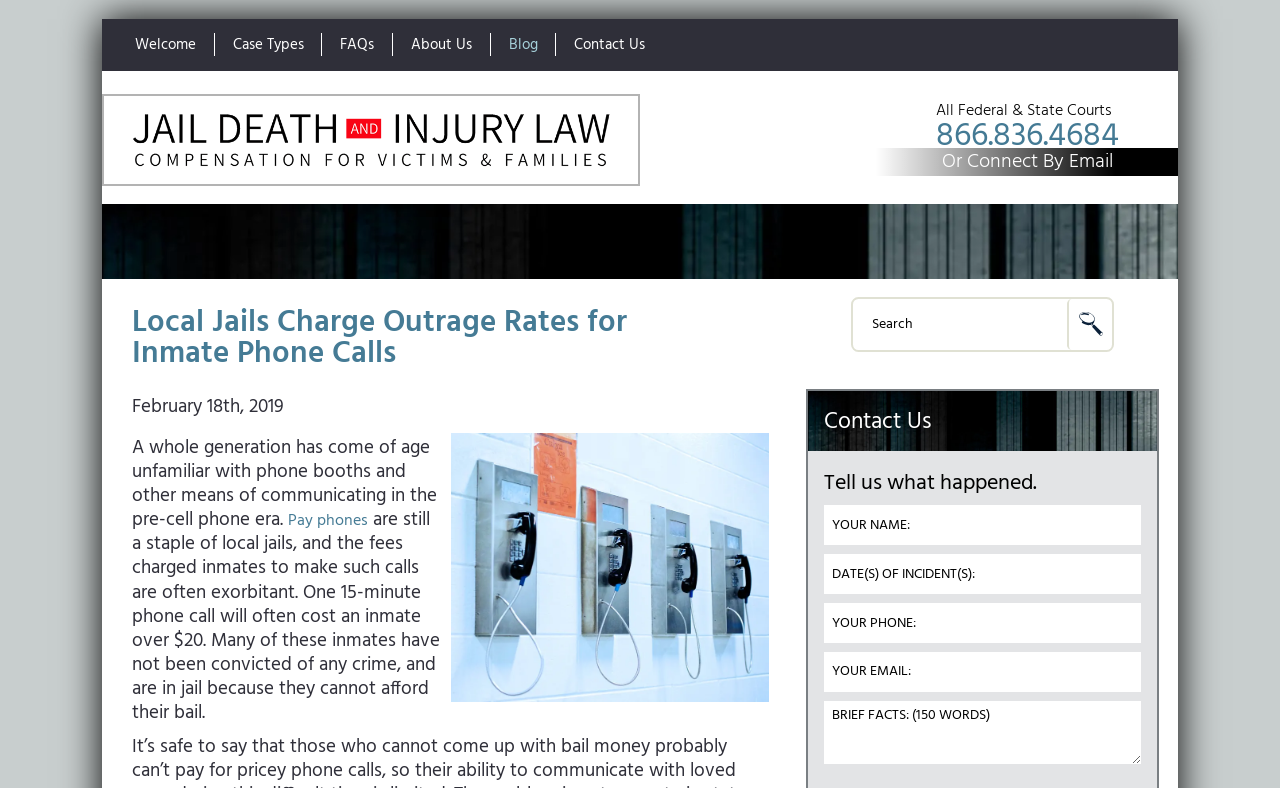Identify the bounding box coordinates for the element you need to click to achieve the following task: "Click on 'Welcome'". The coordinates must be four float values ranging from 0 to 1, formatted as [left, top, right, bottom].

[0.092, 0.042, 0.167, 0.072]